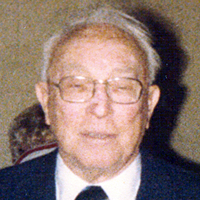Answer with a single word or phrase: 
What is the expression conveyed by the subject?

Wisdom and experience